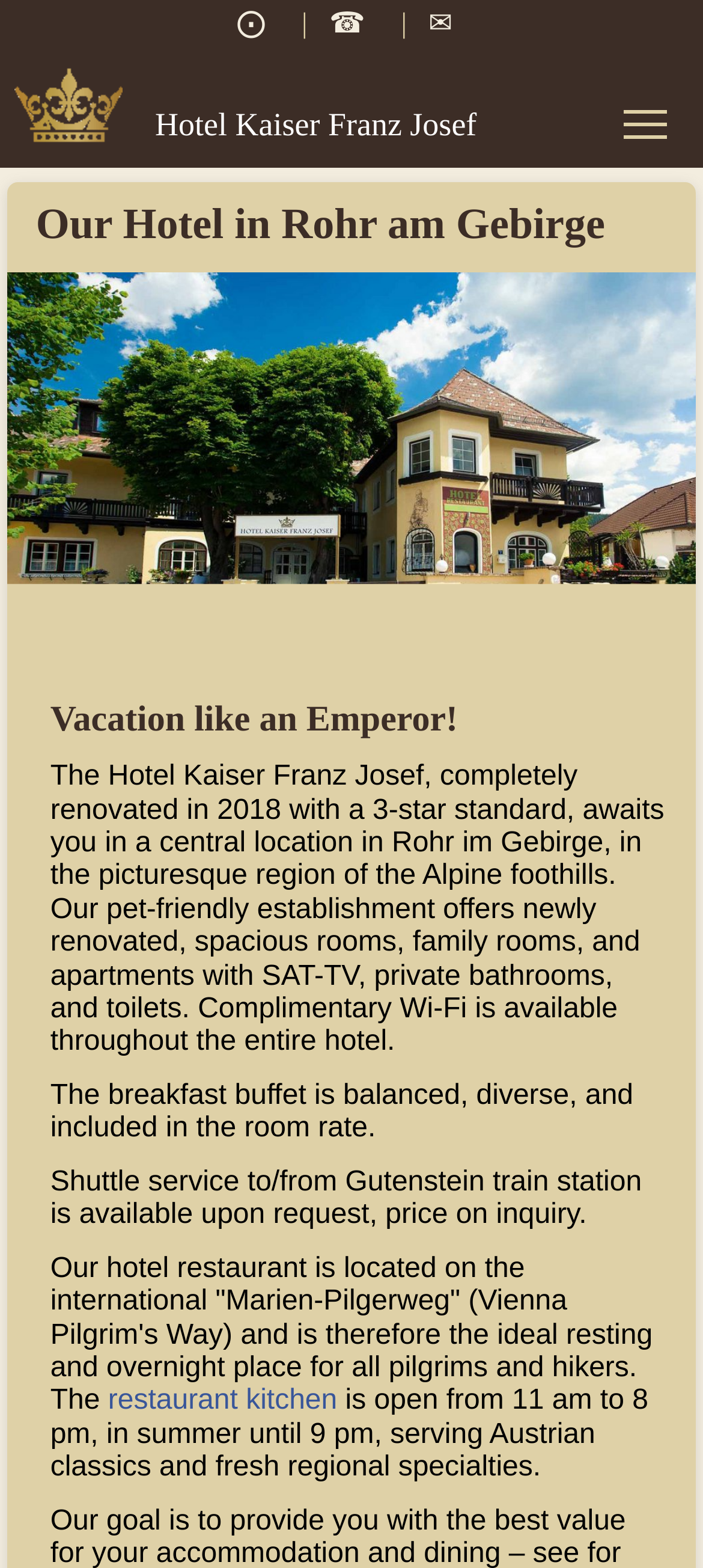Could you specify the bounding box coordinates for the clickable section to complete the following instruction: "Click the logo of Hotel Kaiser Franz Josef"?

[0.0, 0.086, 0.678, 0.106]